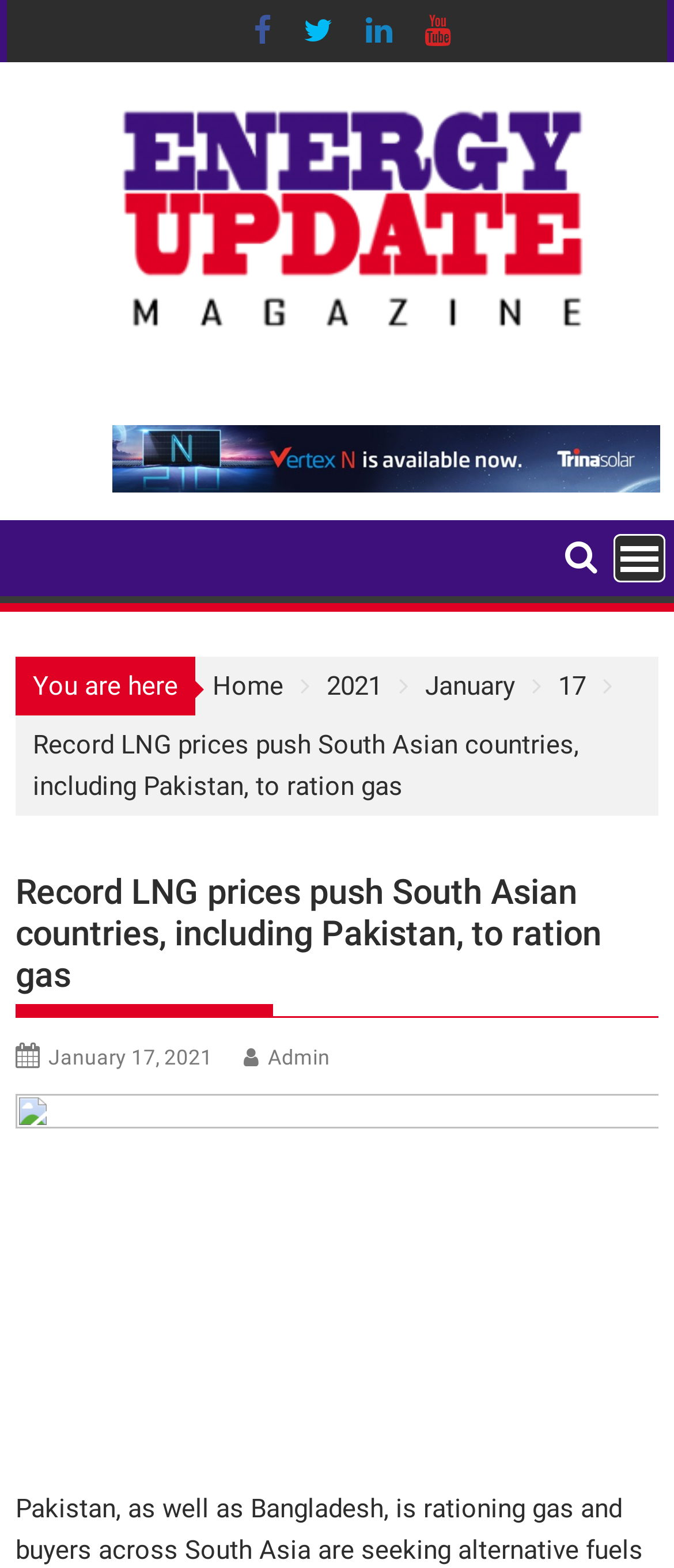Identify the bounding box coordinates for the region of the element that should be clicked to carry out the instruction: "View the banner ads". The bounding box coordinates should be four float numbers between 0 and 1, i.e., [left, top, right, bottom].

[0.166, 0.299, 0.98, 0.319]